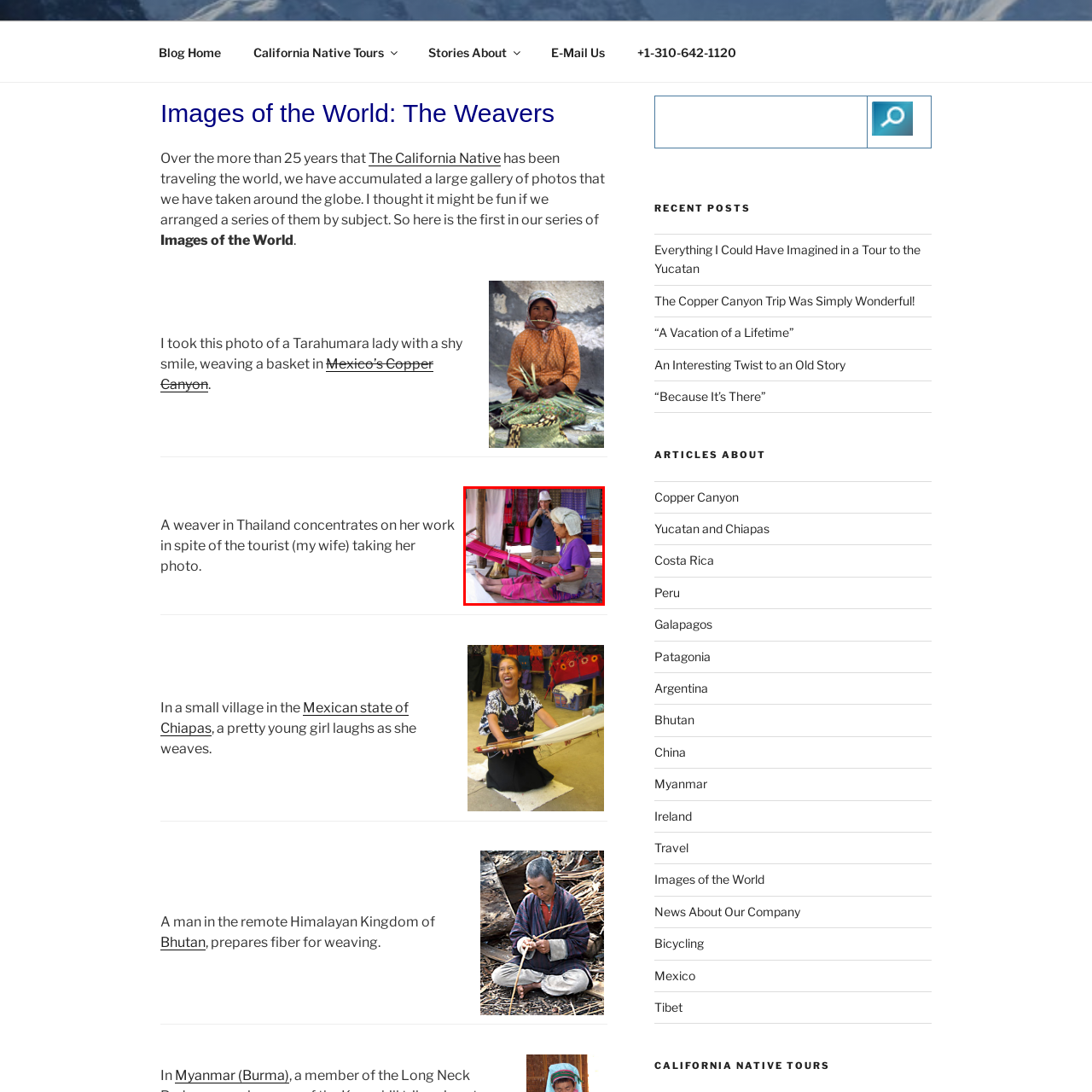What is the tourist doing in the image?
Look at the image highlighted by the red bounding box and answer the question with a single word or brief phrase.

Taking a photo